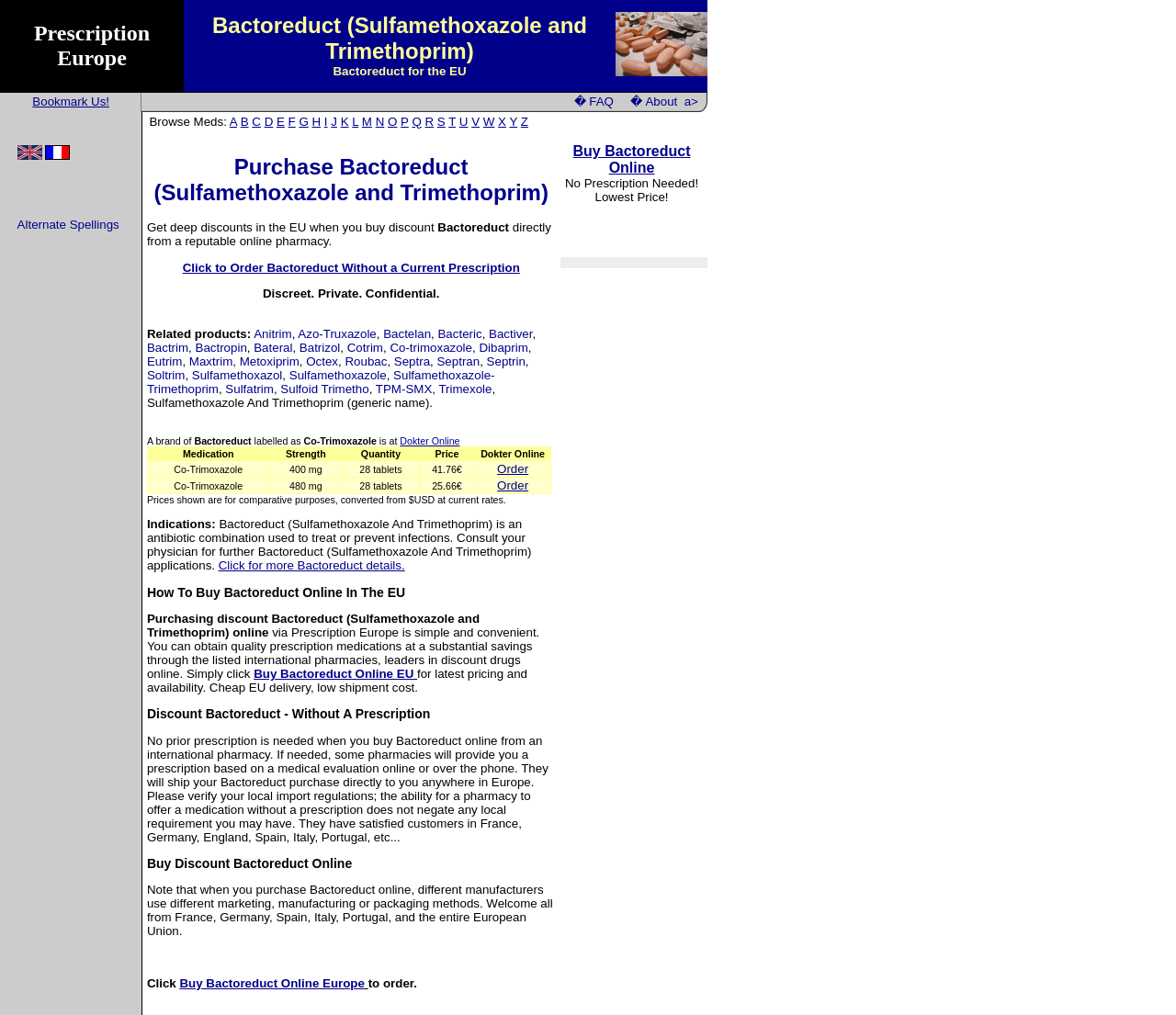What is the name of the medication?
Please provide a comprehensive and detailed answer to the question.

The name of the medication can be found in the first table cell of the first table row, which is 'Bactoreduct (Sulfamethoxazole and Trimethoprim)'. This is also mentioned in the meta description as 'Buy Bactoreduct with no prescription online from EU'.